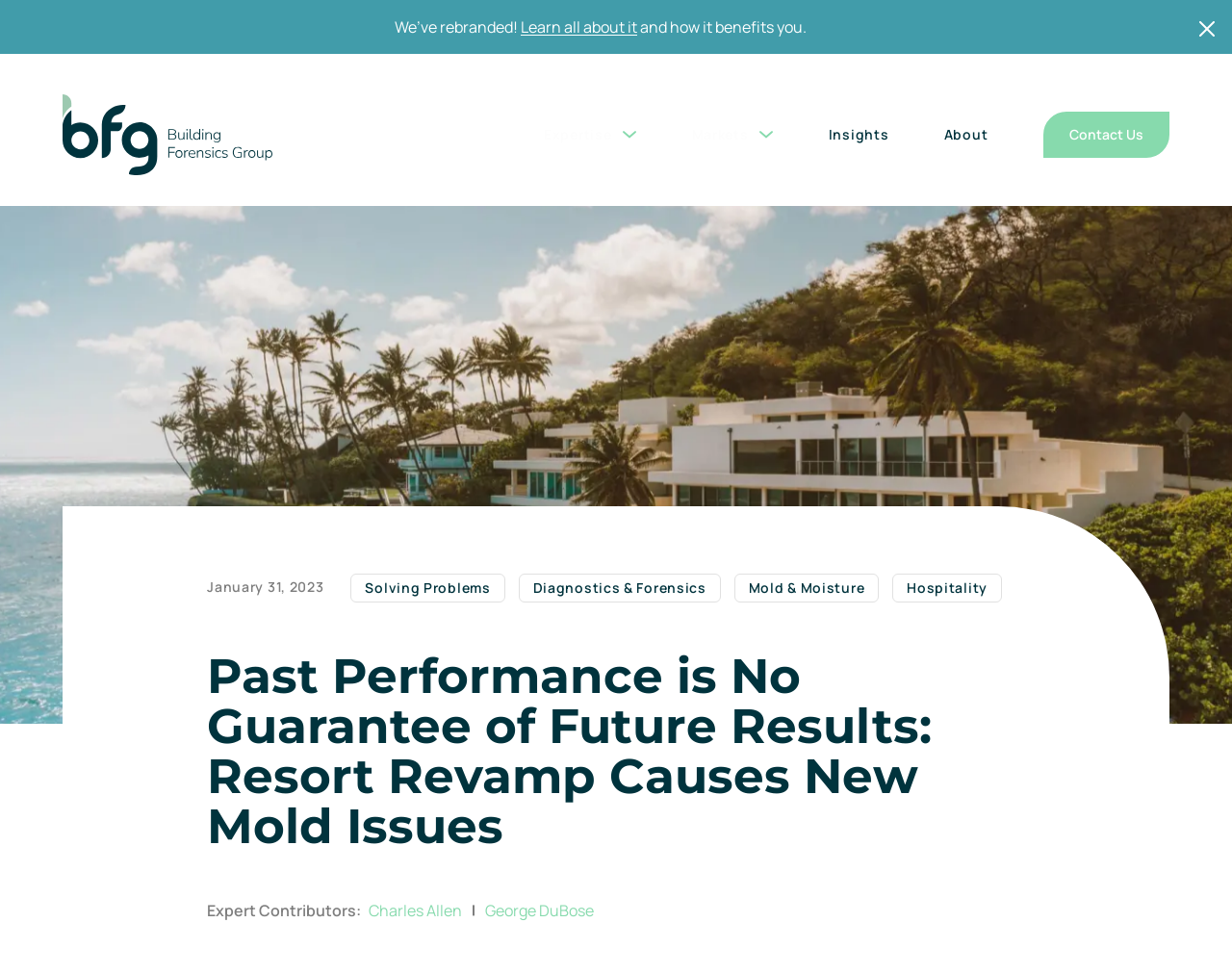What are the services offered by the company?
Provide a detailed answer to the question using information from the image.

The services offered by the company can be inferred from the links on the webpage, which include 'Diagnostics & Forensics', 'Mold & Moisture', 'Hospitality', and 'Solving Problems'.